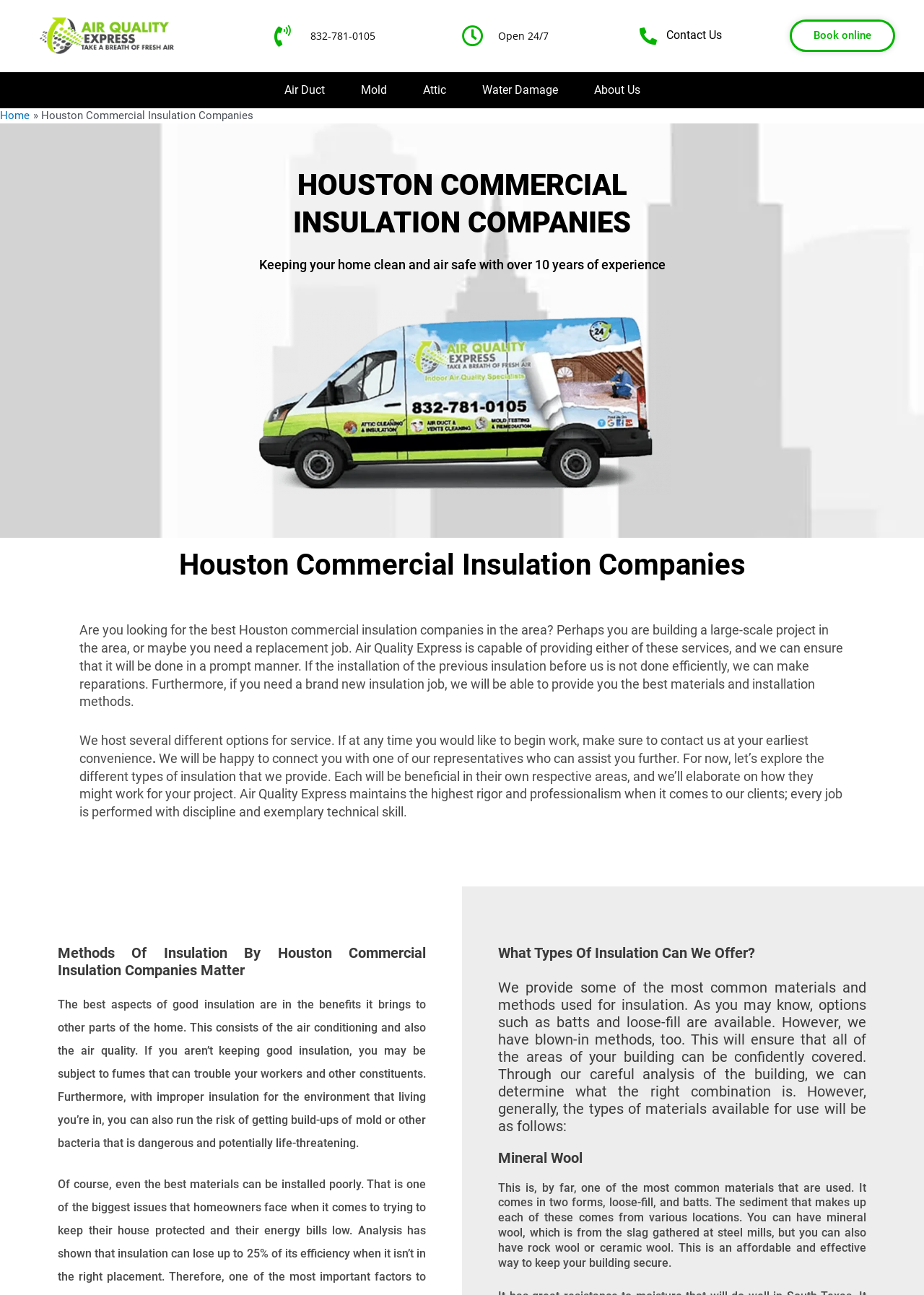Respond to the following question with a brief word or phrase:
How can I book a service online?

Click 'Book online'